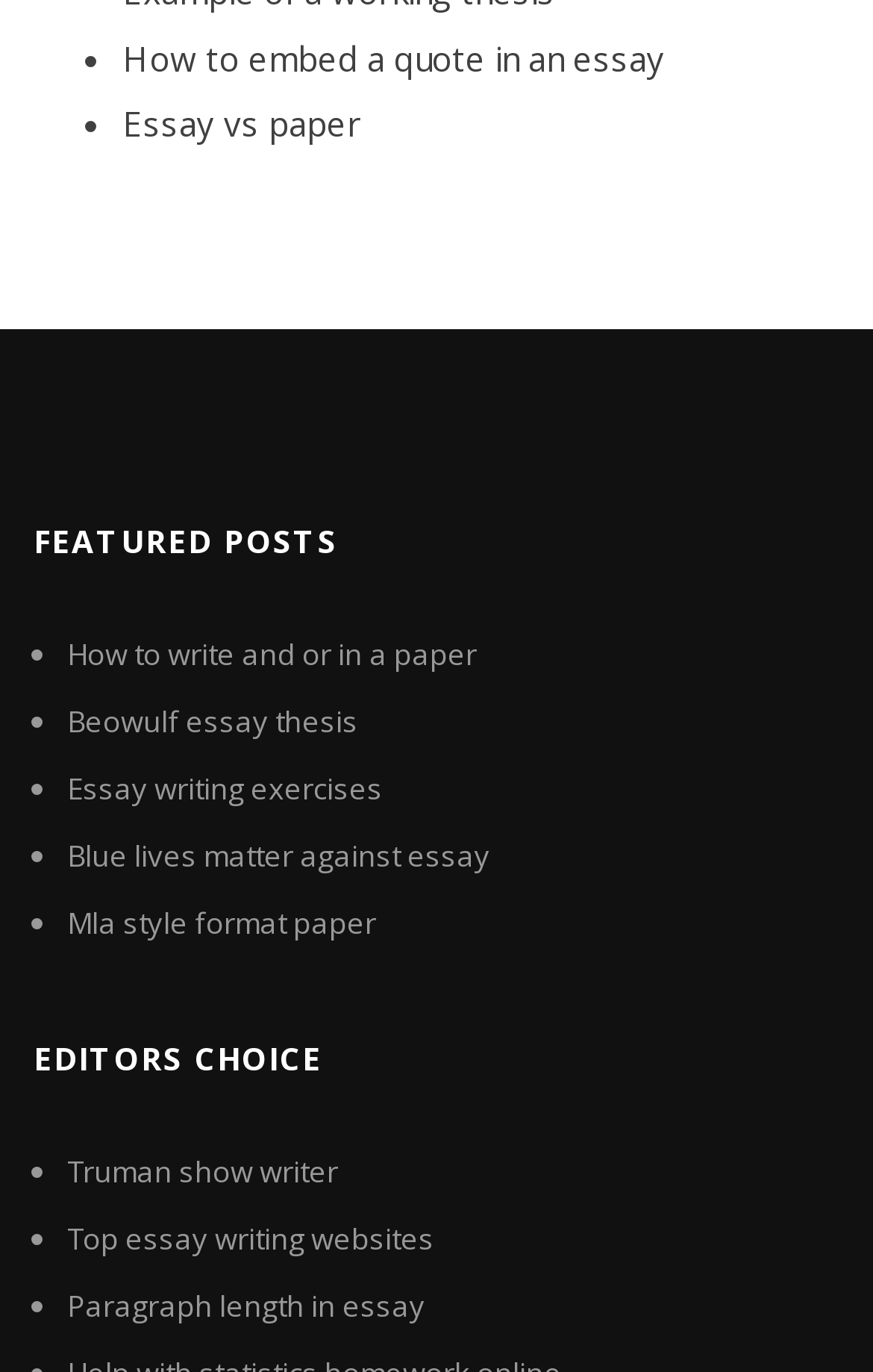Provide a one-word or brief phrase answer to the question:
How many featured posts are there?

5